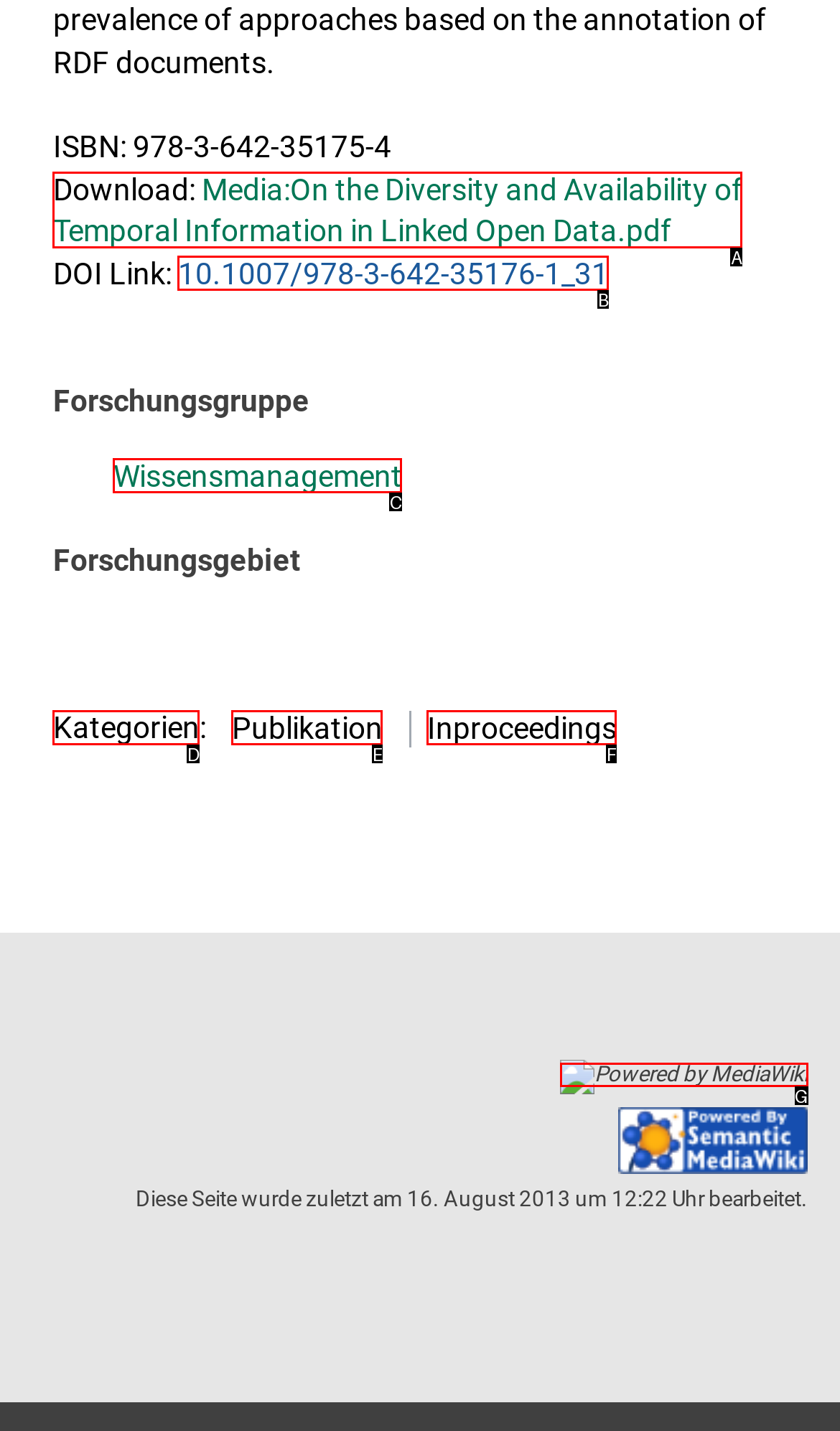Identify the bounding box that corresponds to: alt="Powered by MediaWiki"
Respond with the letter of the correct option from the provided choices.

G